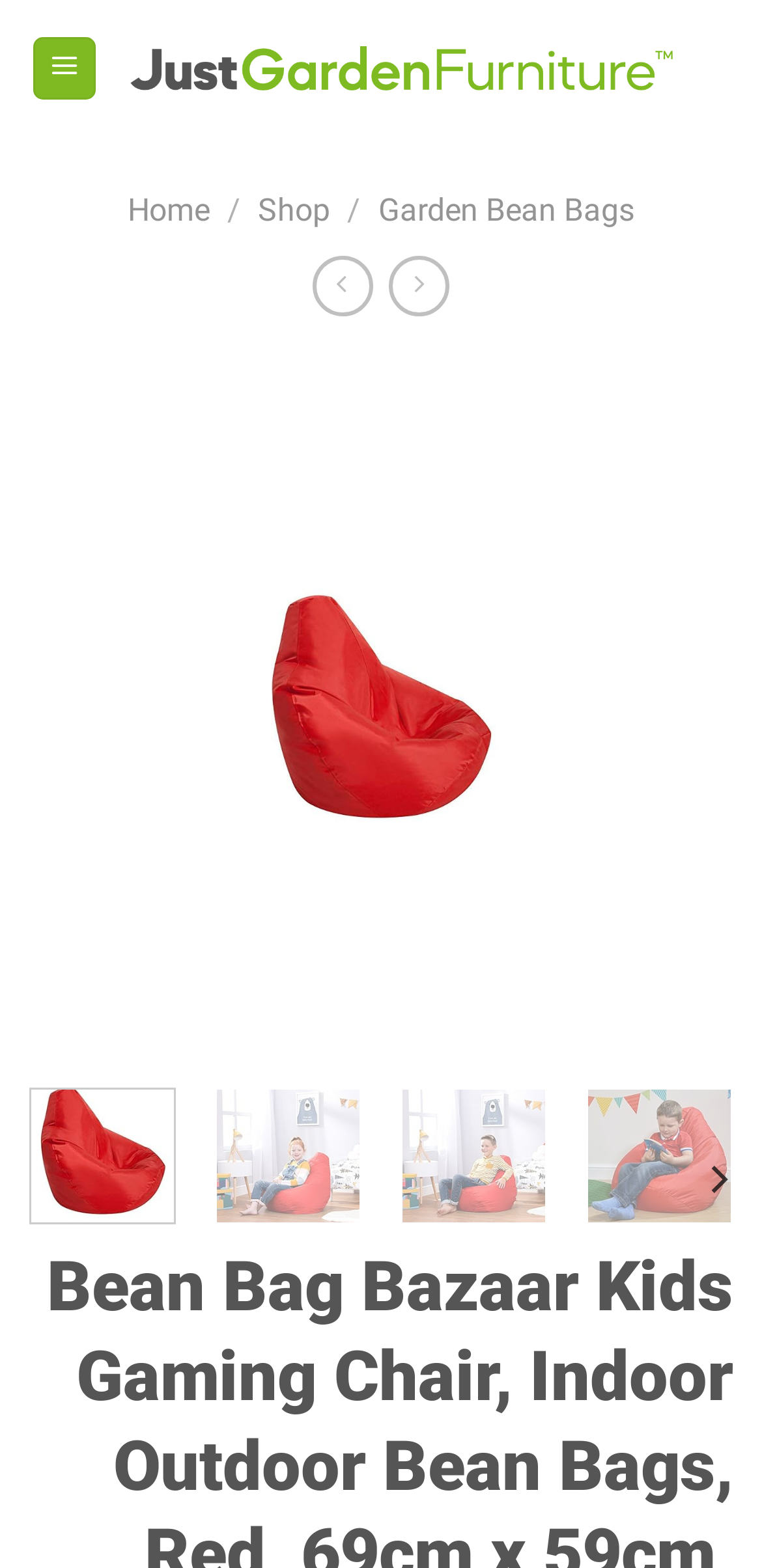What is the purpose of the 'Previous' and 'Next' buttons?
Using the screenshot, give a one-word or short phrase answer.

Pagination